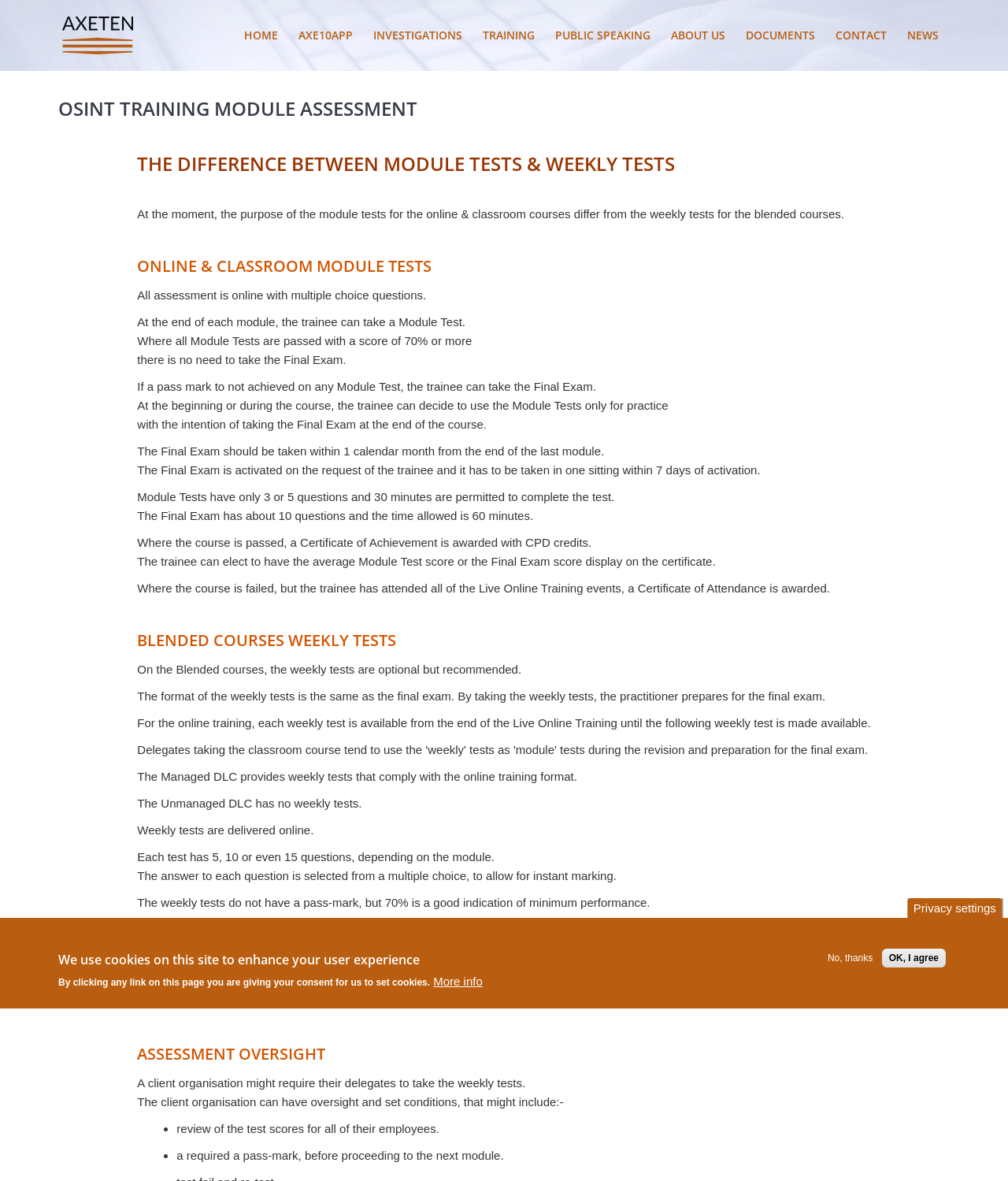What is the purpose of the module tests for the online & classroom courses?
Using the image as a reference, answer the question with a short word or phrase.

Differ from weekly tests